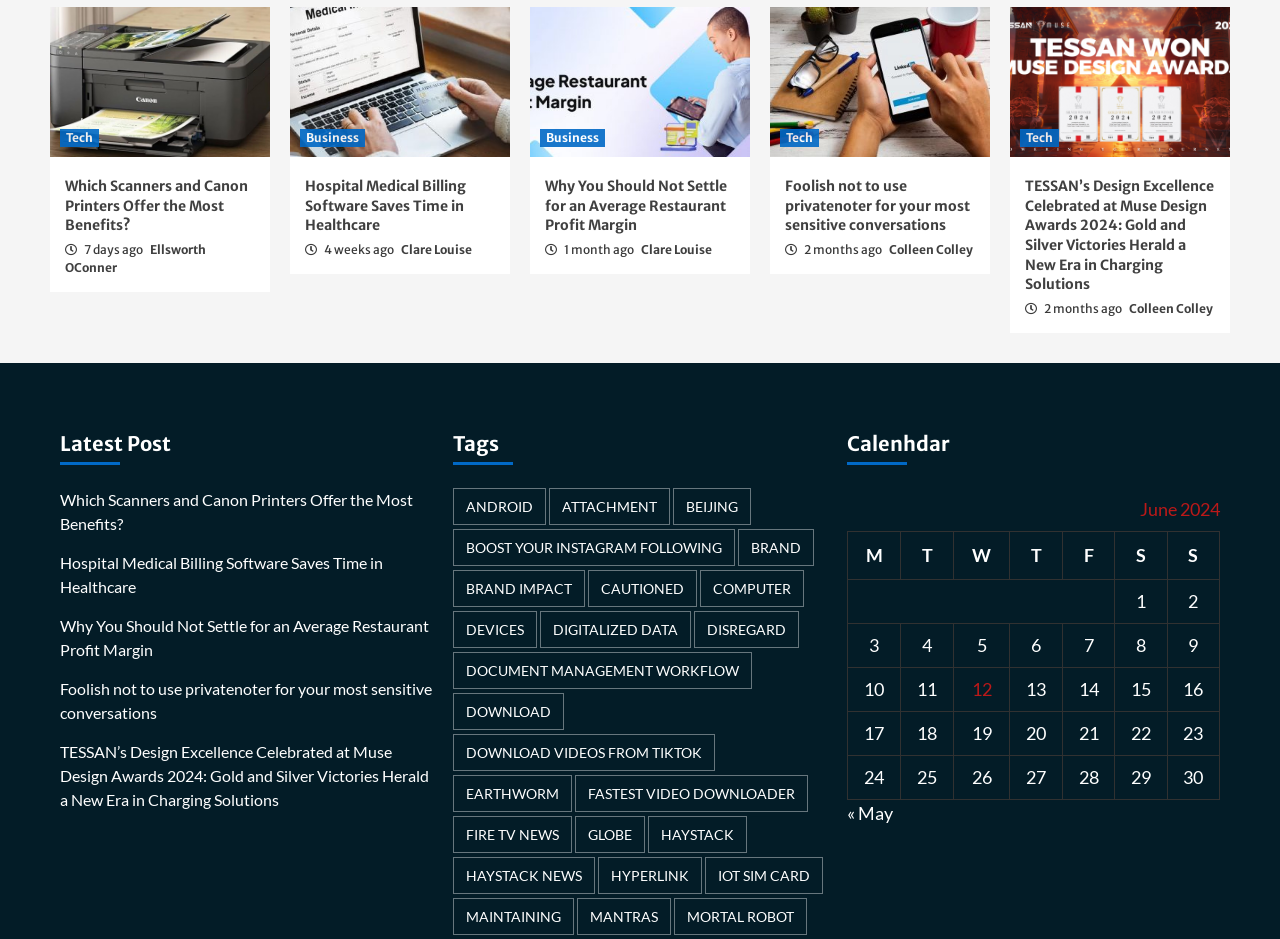How many days ago was the second article published?
Give a thorough and detailed response to the question.

The second article has a static text '4 weeks ago' which indicates the time of its publication.